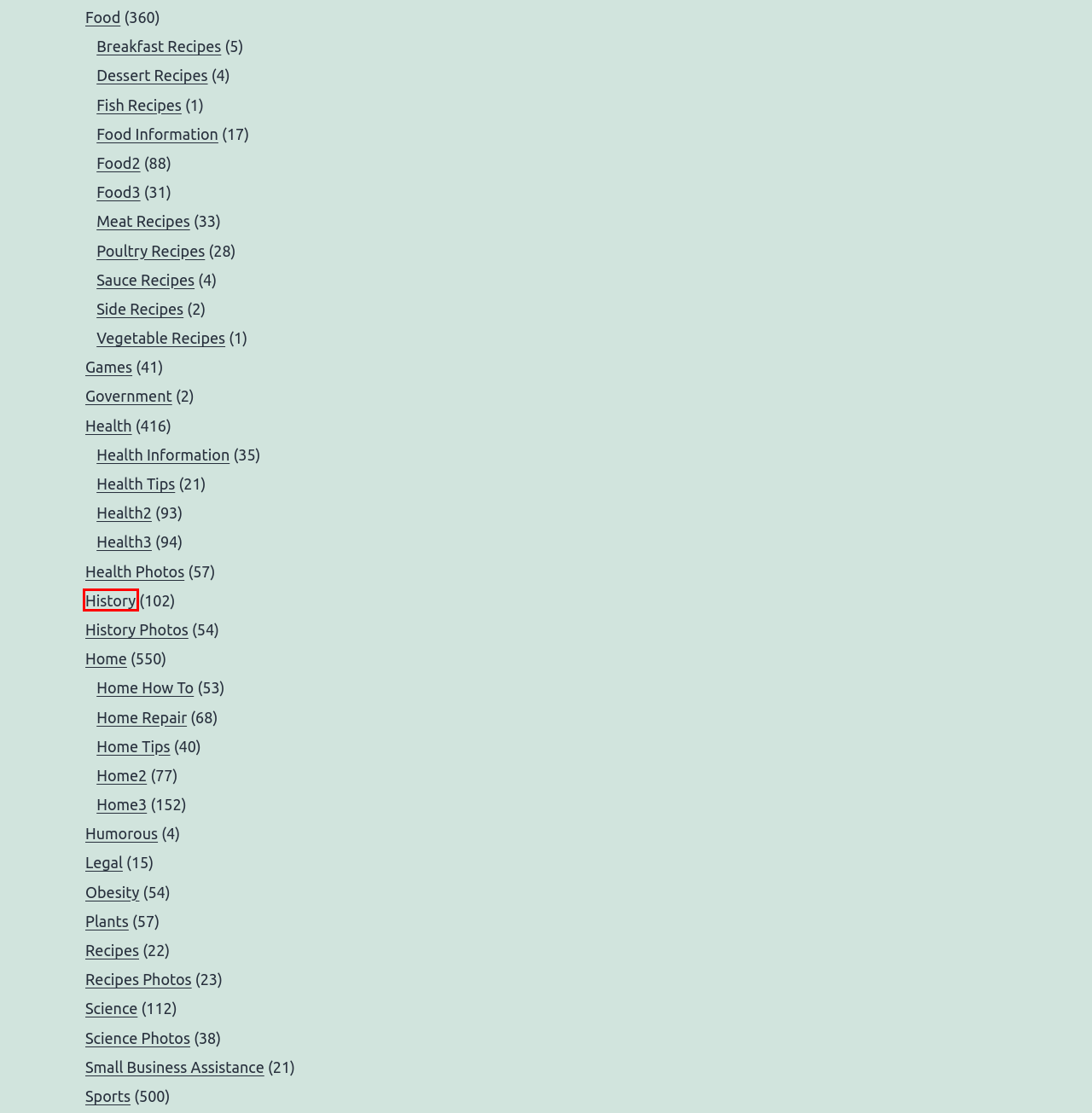Given a screenshot of a webpage with a red bounding box, please pick the webpage description that best fits the new webpage after clicking the element inside the bounding box. Here are the candidates:
A. Food – Information Blog
B. Sauce Recipes – Information Blog
C. Small Business Assistance – Information Blog
D. Government – Information Blog
E. Meat Recipes – Information Blog
F. Side Recipes – Information Blog
G. Obesity – Information Blog
H. History – Information Blog

H